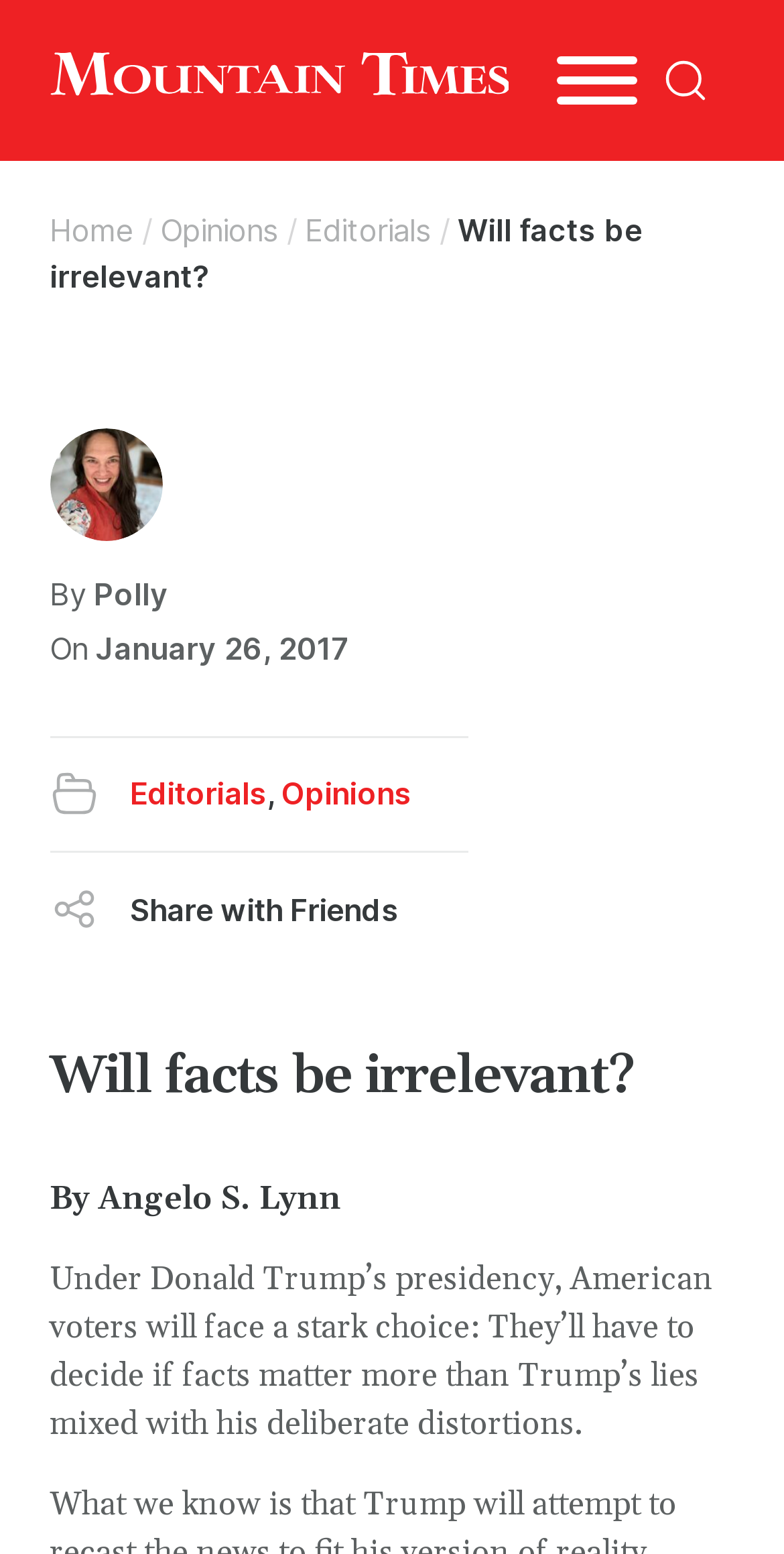Please identify the bounding box coordinates of the element's region that I should click in order to complete the following instruction: "Search for something". The bounding box coordinates consist of four float numbers between 0 and 1, i.e., [left, top, right, bottom].

[0.814, 0.021, 0.937, 0.083]